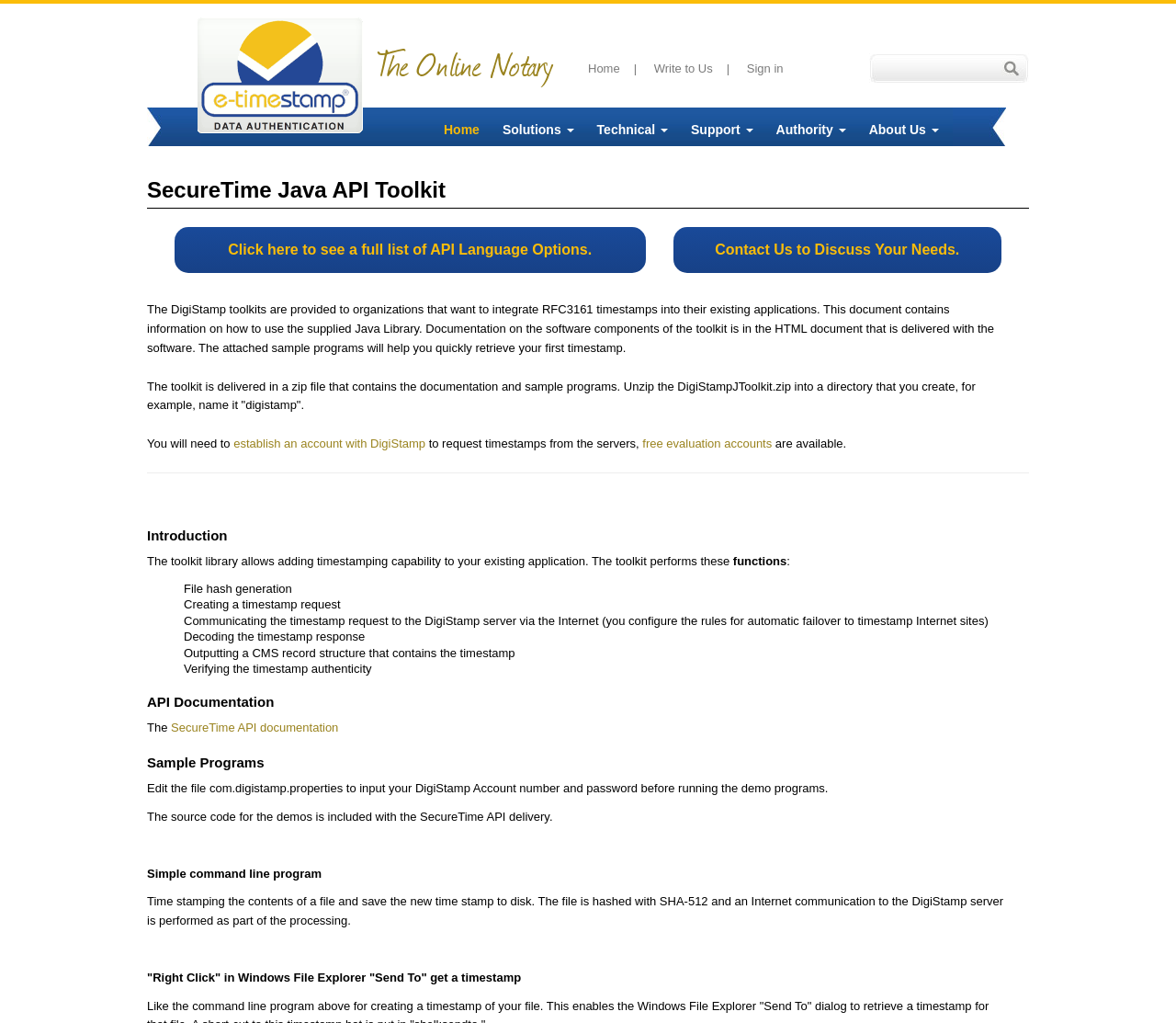What is included in the SecureTime API delivery?
Answer the question with a single word or phrase derived from the image.

Source code for demos